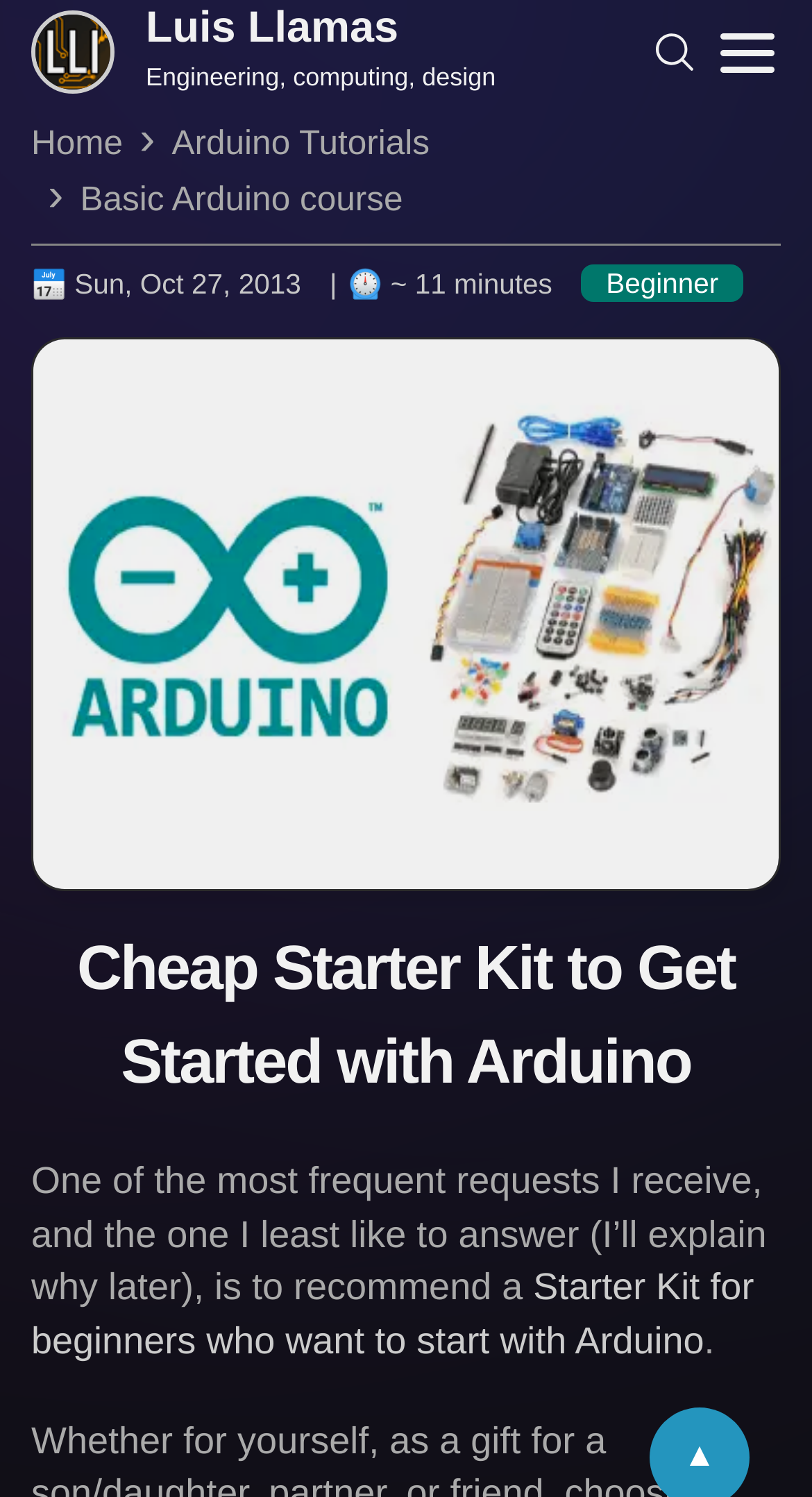Determine the main headline from the webpage and extract its text.

Cheap Starter Kit to Get Started with Arduino